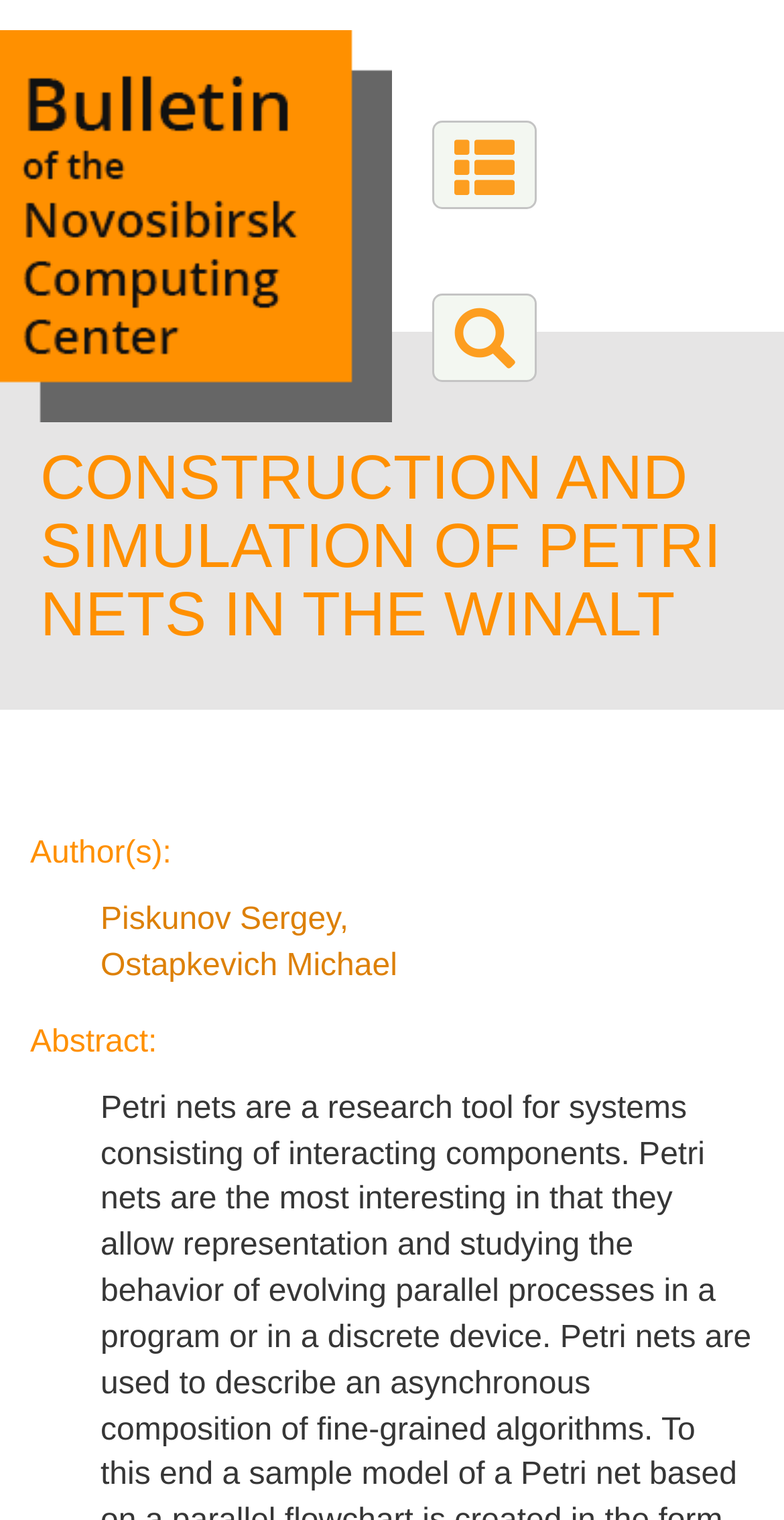Using the details in the image, give a detailed response to the question below:
How many authors are there?

I counted the number of links under the 'Author(s)' label, which are 'Piskunov Sergey' and 'Ostapkevich Michael', so there are 2 authors.